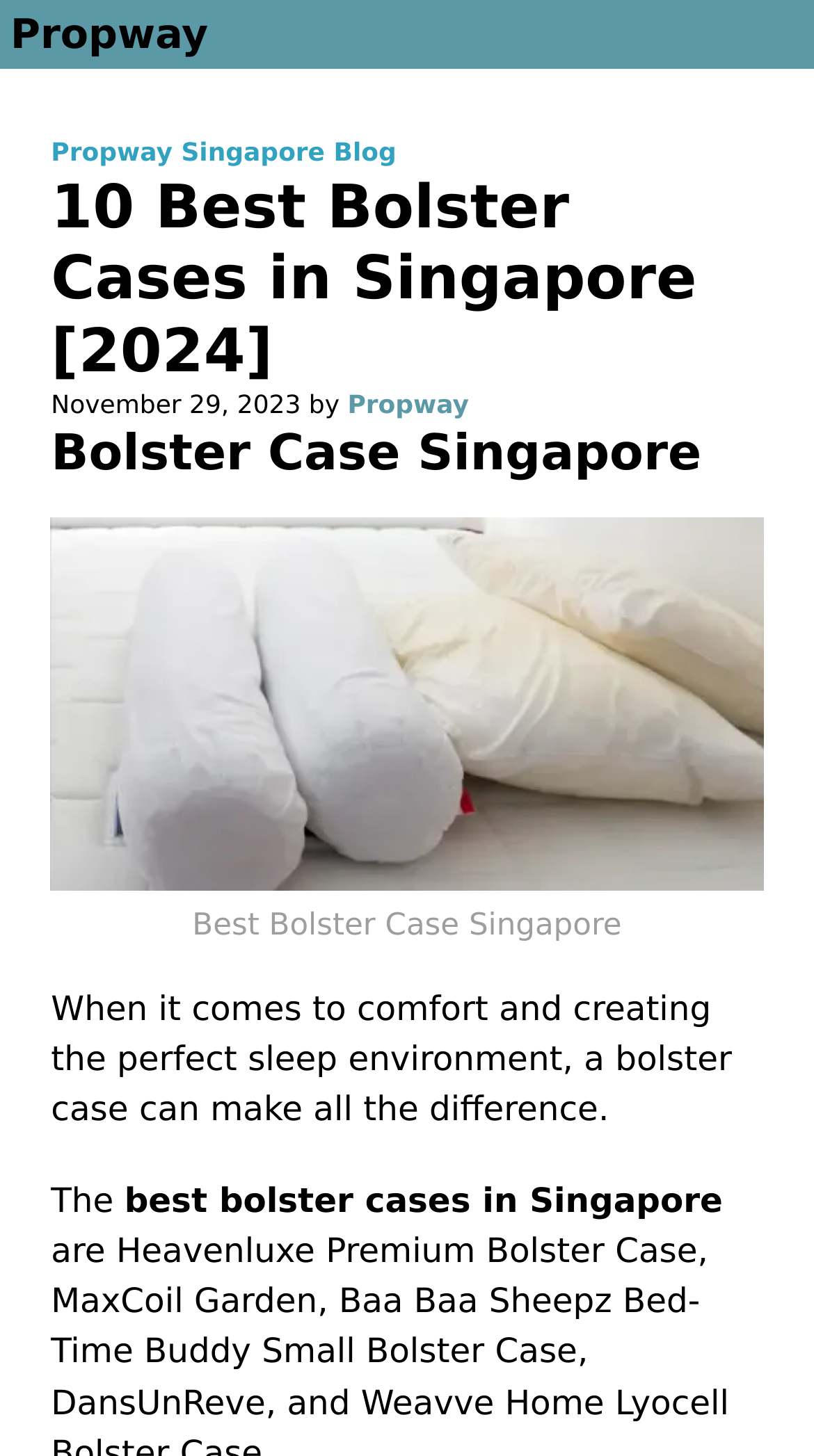Using the webpage screenshot, locate the HTML element that fits the following description and provide its bounding box: "Propway Singapore Blog".

[0.063, 0.092, 0.487, 0.117]